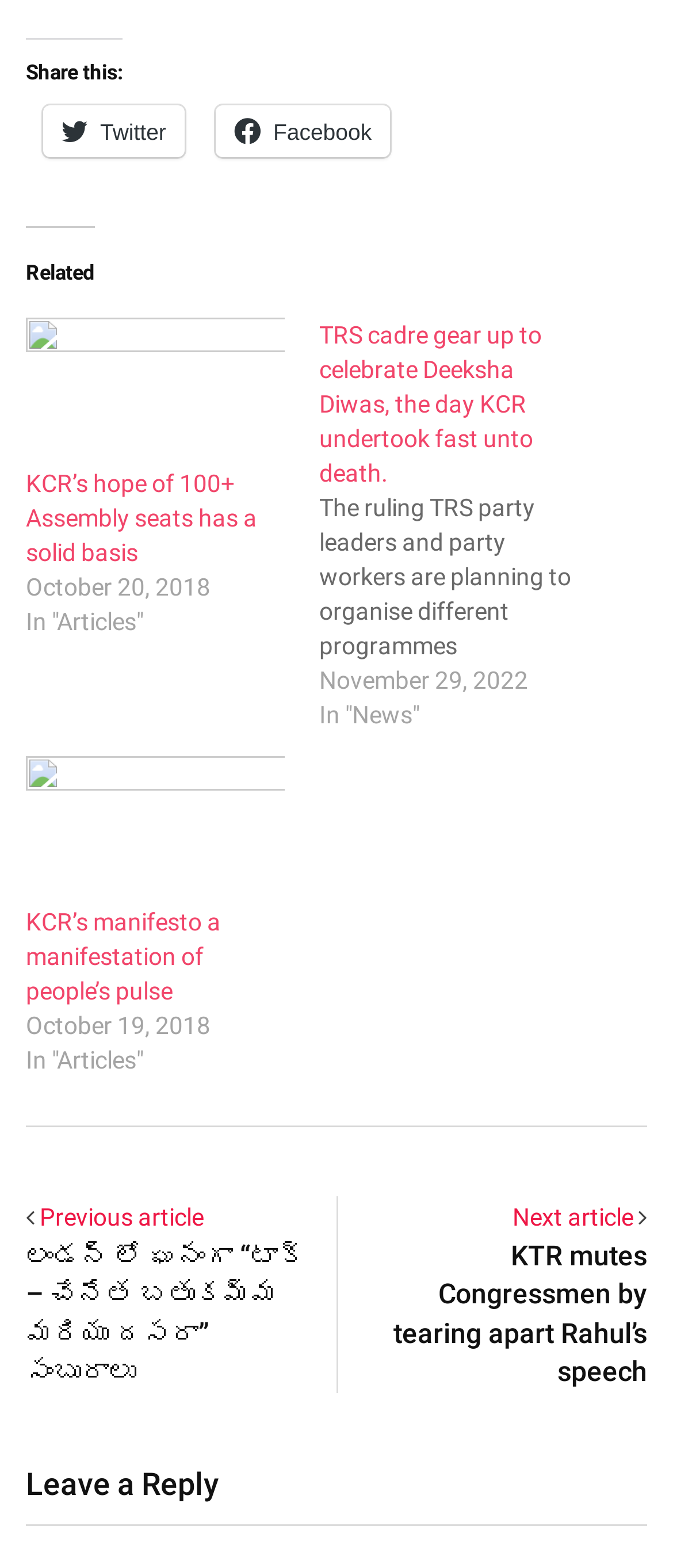Identify the coordinates of the bounding box for the element described below: "Facebook". Return the coordinates as four float numbers between 0 and 1: [left, top, right, bottom].

[0.321, 0.068, 0.58, 0.101]